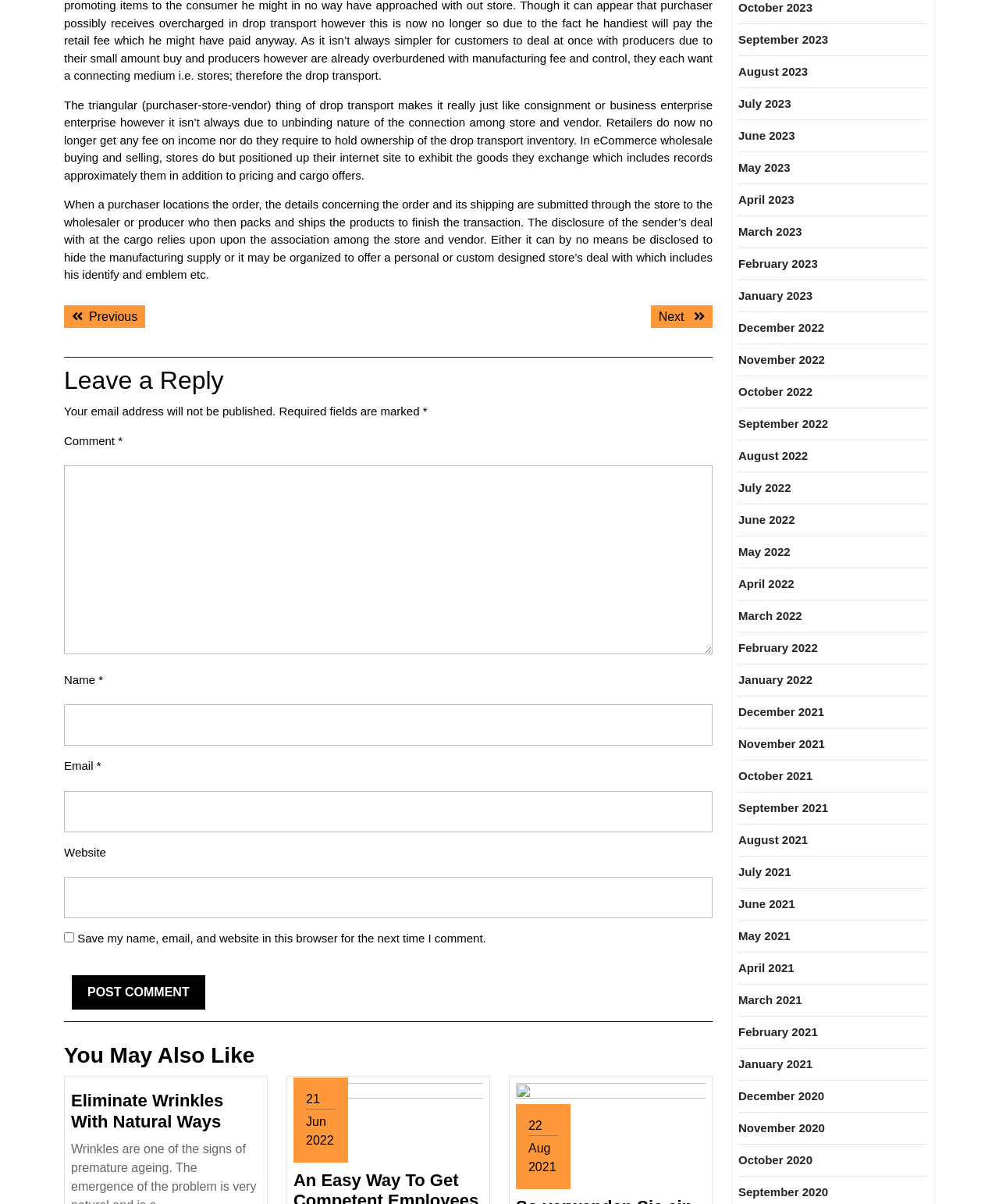Given the element description parent_node: Comment * name="comment", predict the bounding box coordinates for the UI element in the webpage screenshot. The format should be (top-left x, top-left y, bottom-right x, bottom-right y), and the values should be between 0 and 1.

[0.064, 0.387, 0.713, 0.544]